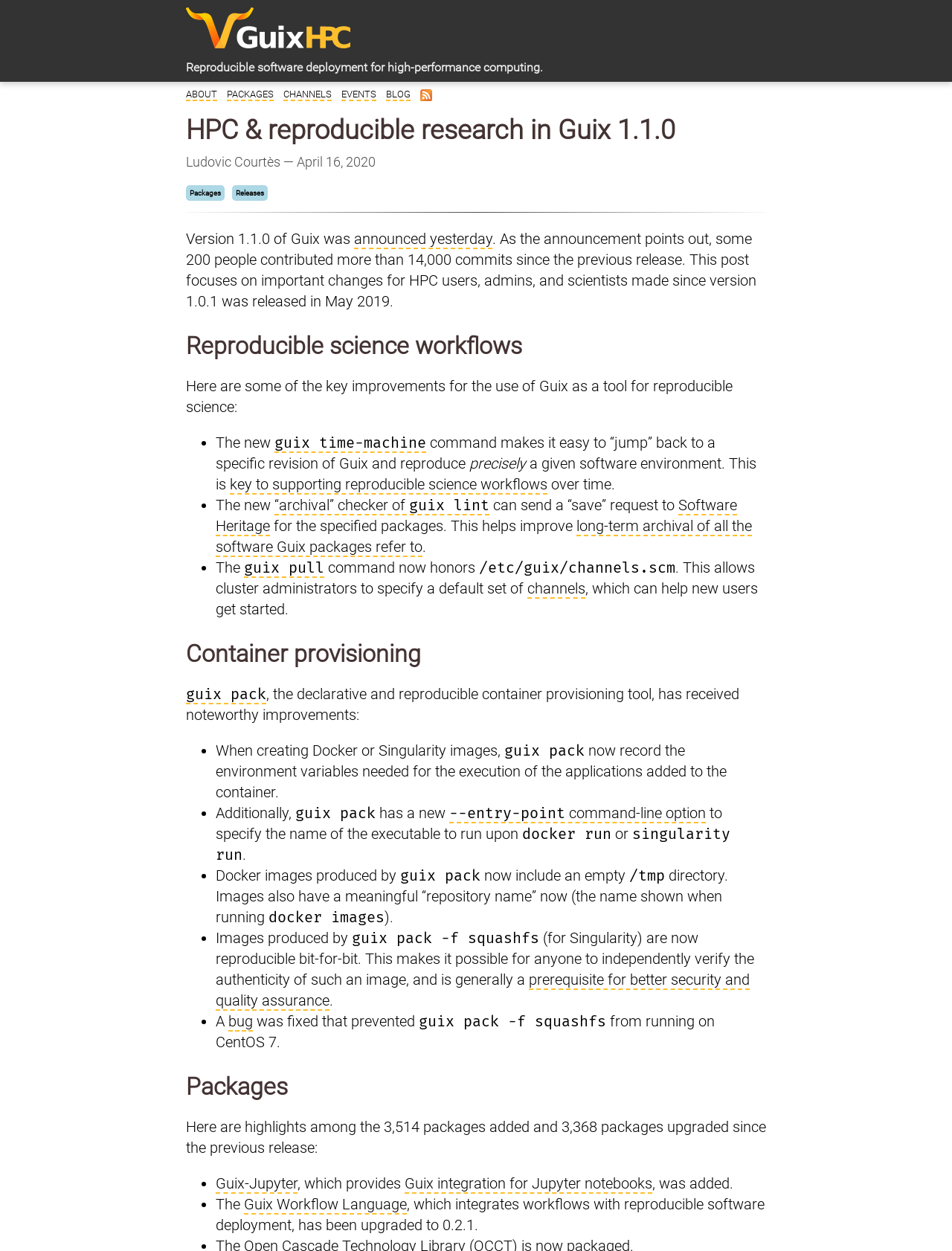Provide the bounding box coordinates for the area that should be clicked to complete the instruction: "Click the PACKAGES link".

[0.238, 0.071, 0.288, 0.081]